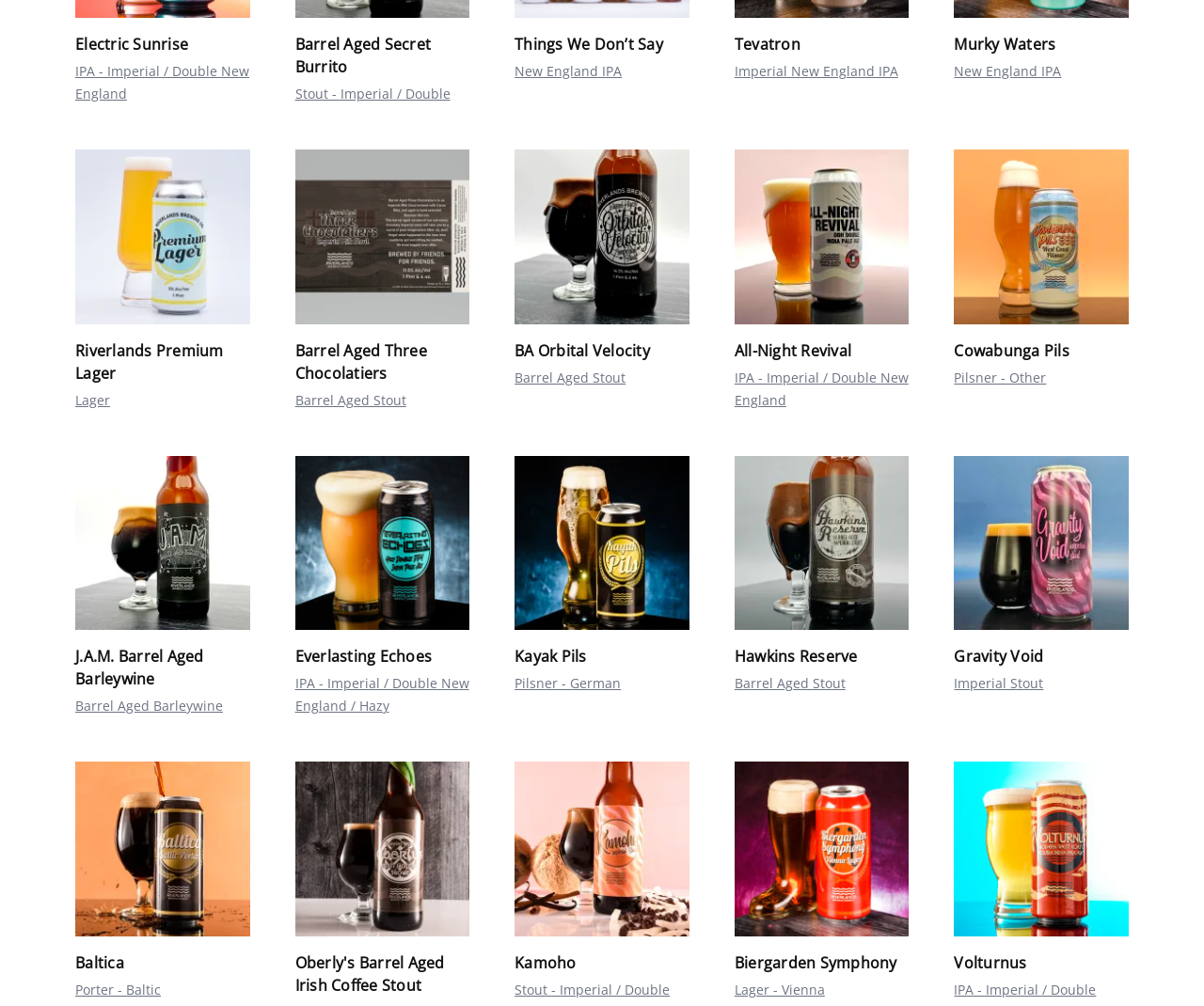What is the style of the beer 'Everlasting Echoes'?
Your answer should be a single word or phrase derived from the screenshot.

IPA - Imperial / Double New England / Hazy